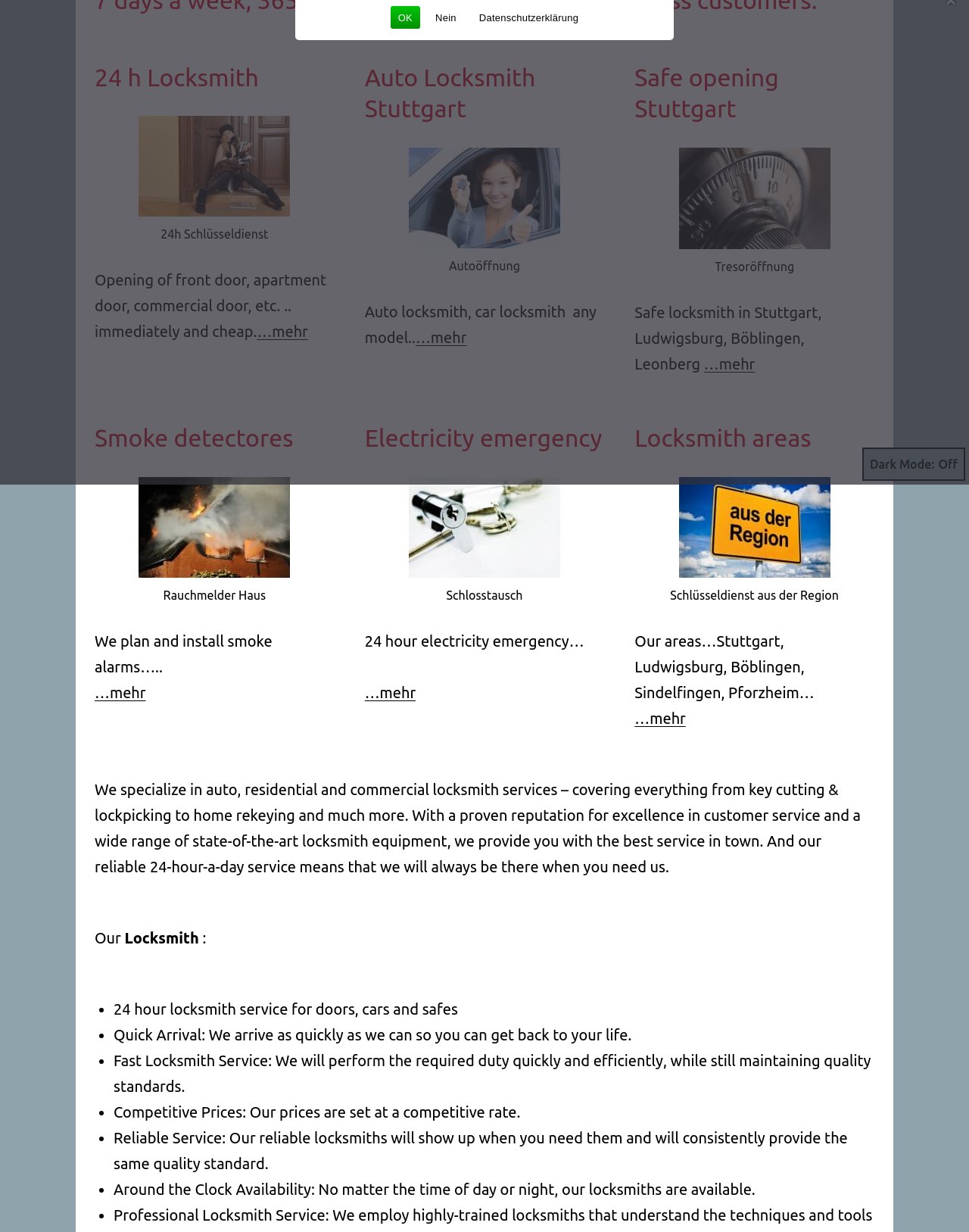Calculate the bounding box coordinates of the UI element given the description: "Dark Mode:".

[0.89, 0.363, 0.996, 0.39]